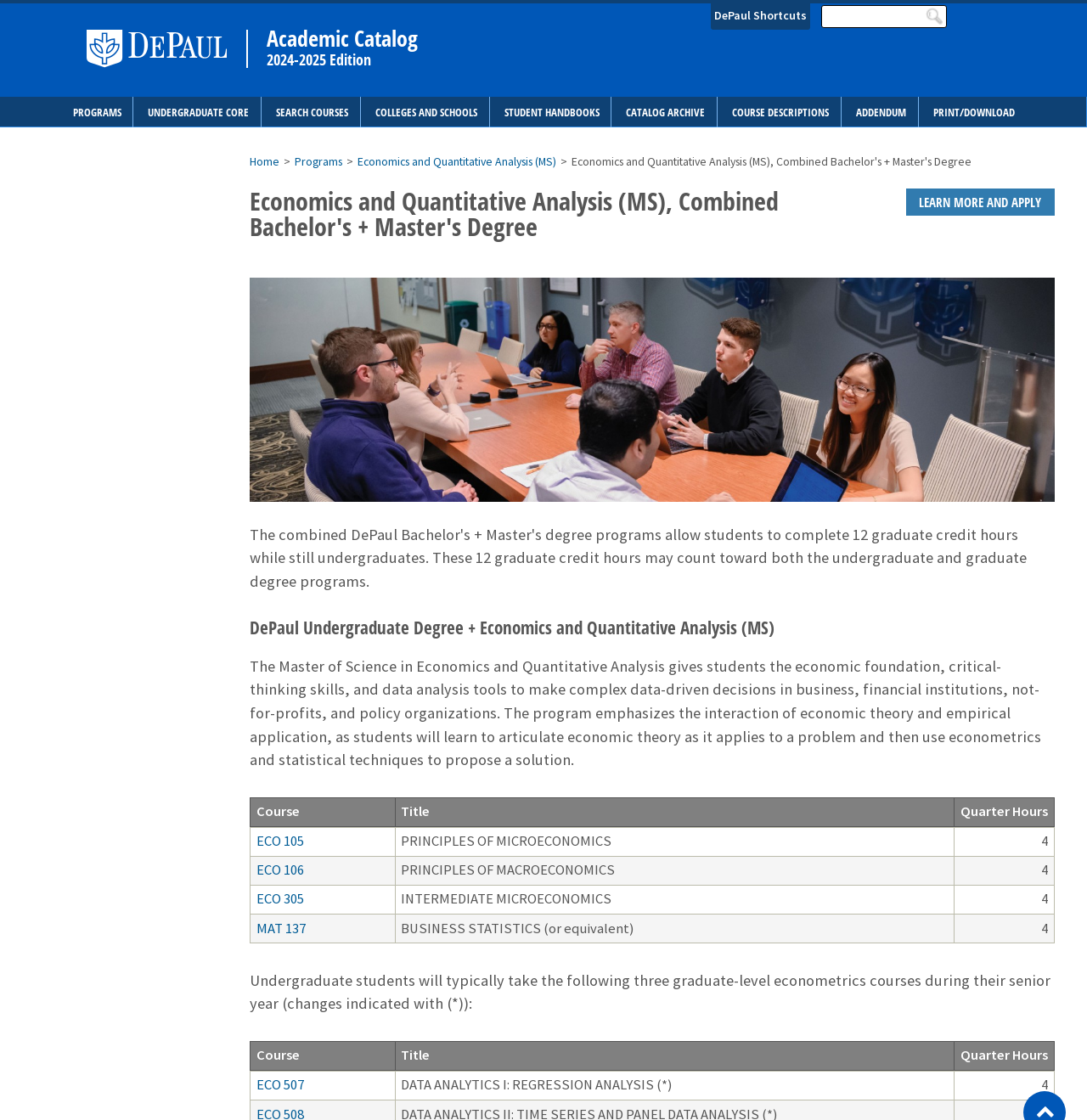Using the description "Print/Download", locate and provide the bounding box of the UI element.

[0.847, 0.086, 0.944, 0.114]